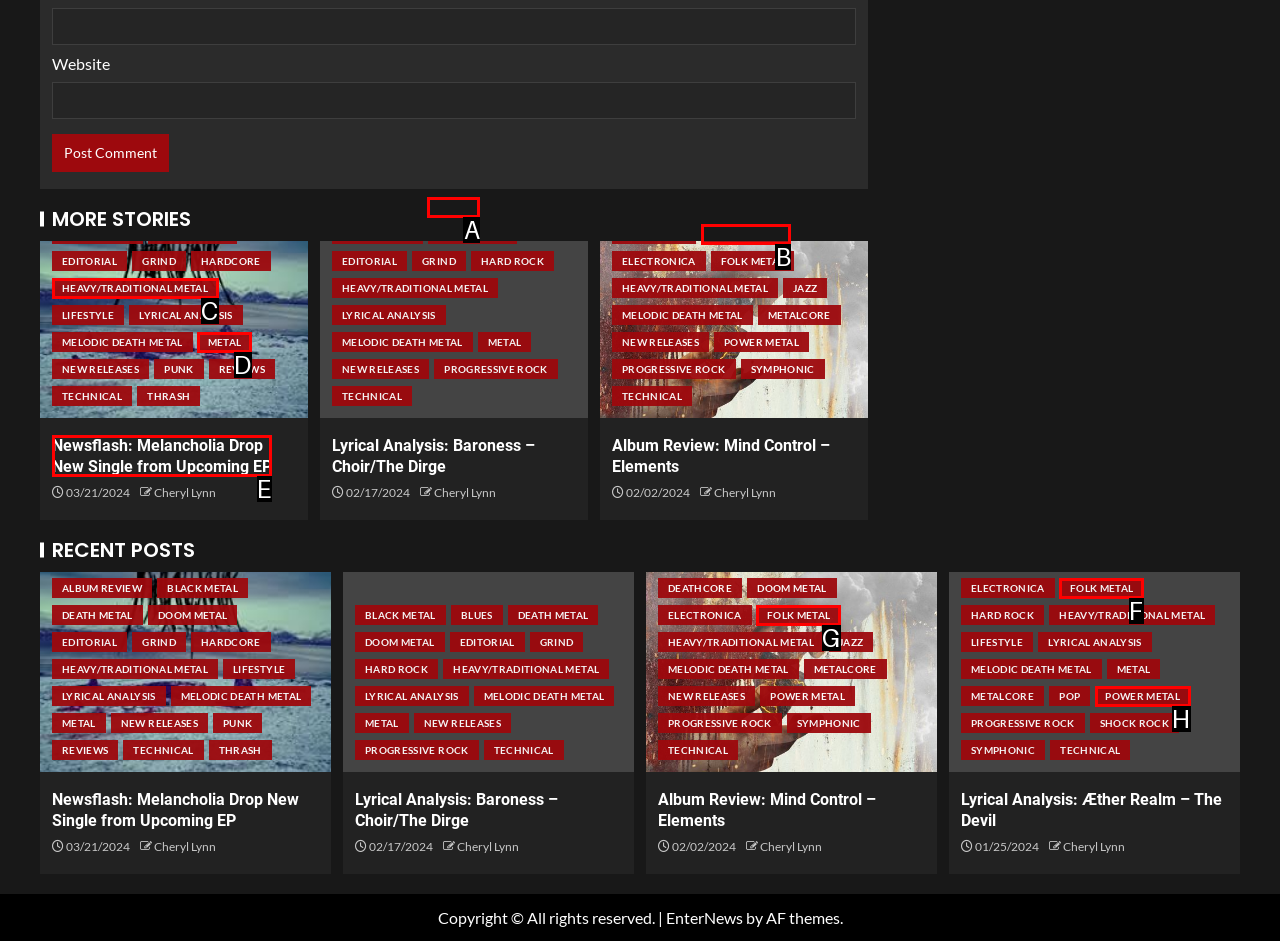What option should you select to complete this task: Read more about Melancholia's new single? Indicate your answer by providing the letter only.

E